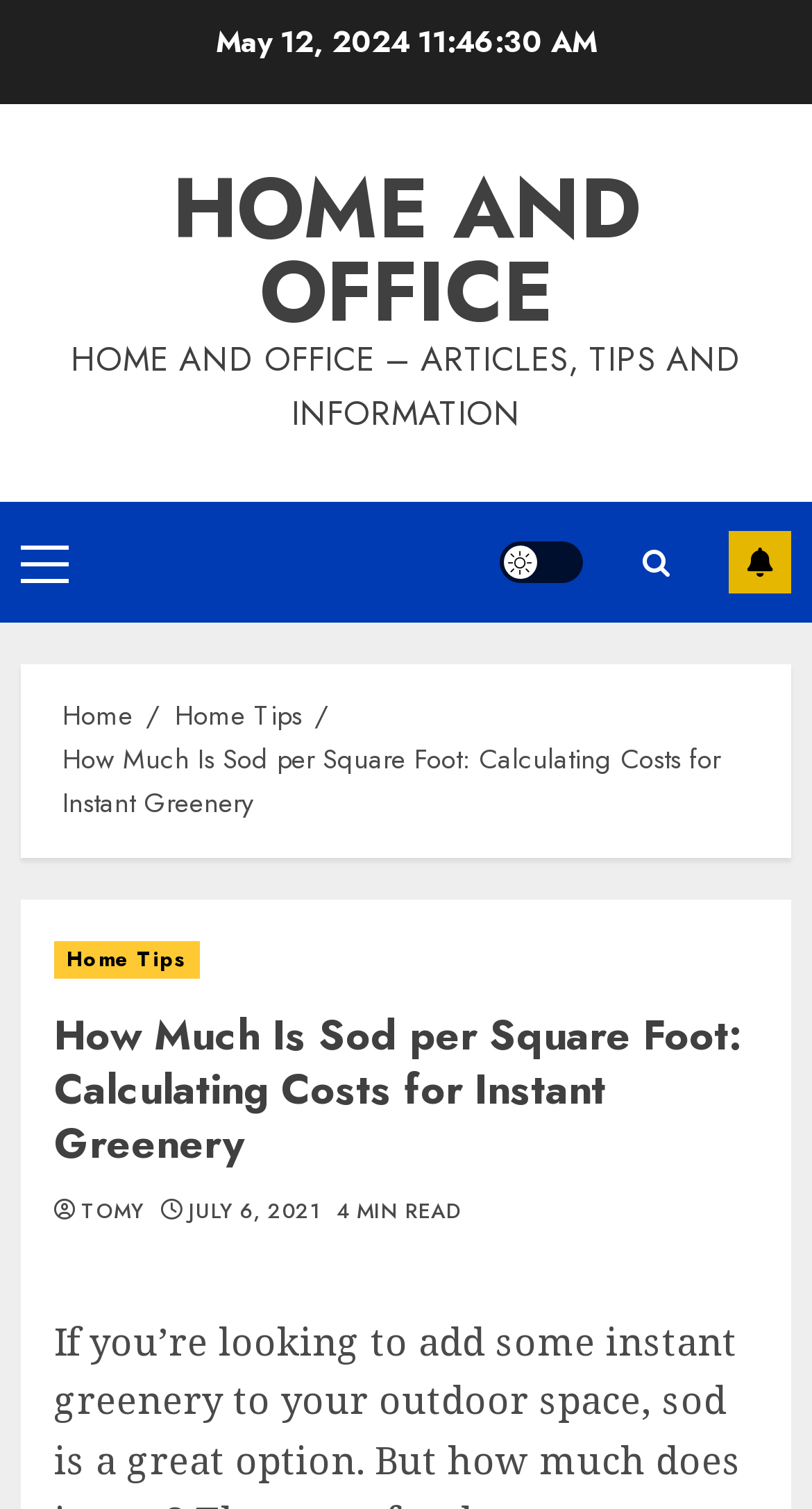What is the date of the current article?
Please respond to the question with as much detail as possible.

I found the date of the current article by looking at the top of the webpage, where it says 'May 12, 2024' in a static text element.